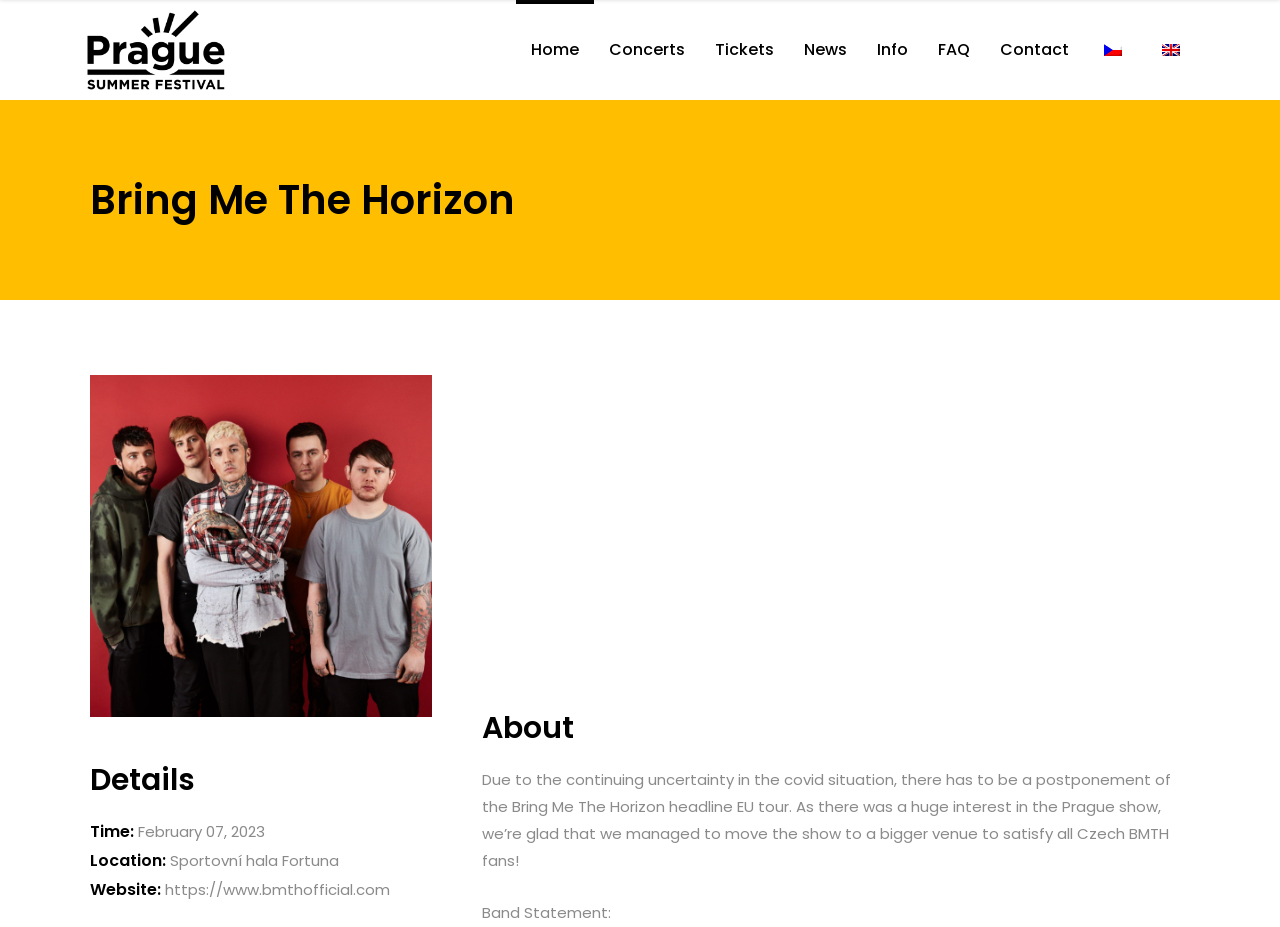Locate the bounding box coordinates of the element that needs to be clicked to carry out the instruction: "Click the cs_CZ language link". The coordinates should be given as four float numbers ranging from 0 to 1, i.e., [left, top, right, bottom].

[0.847, 0.0, 0.892, 0.108]